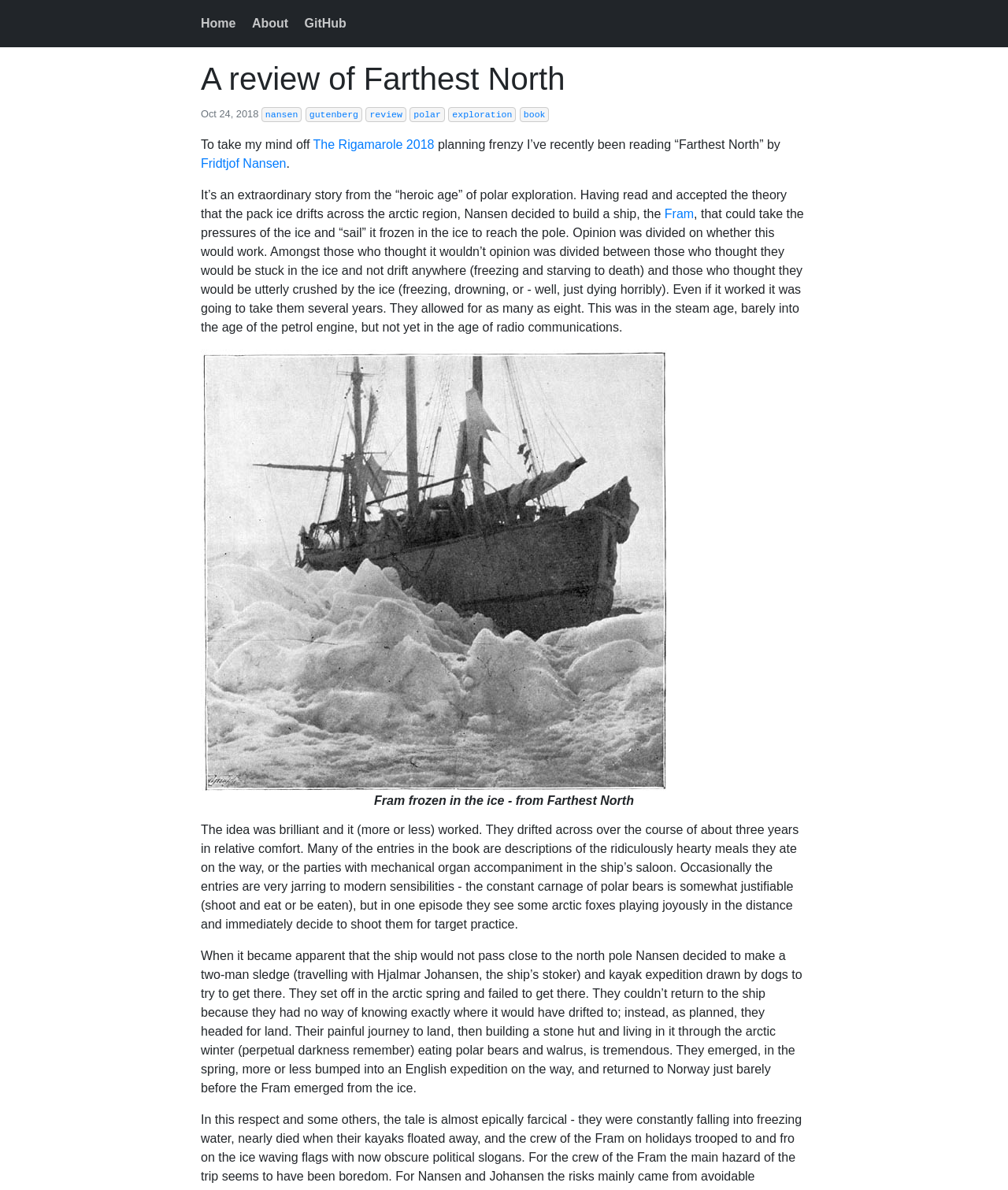Identify the bounding box coordinates of the area that should be clicked in order to complete the given instruction: "Click the 'About' link". The bounding box coordinates should be four float numbers between 0 and 1, i.e., [left, top, right, bottom].

[0.25, 0.0, 0.286, 0.04]